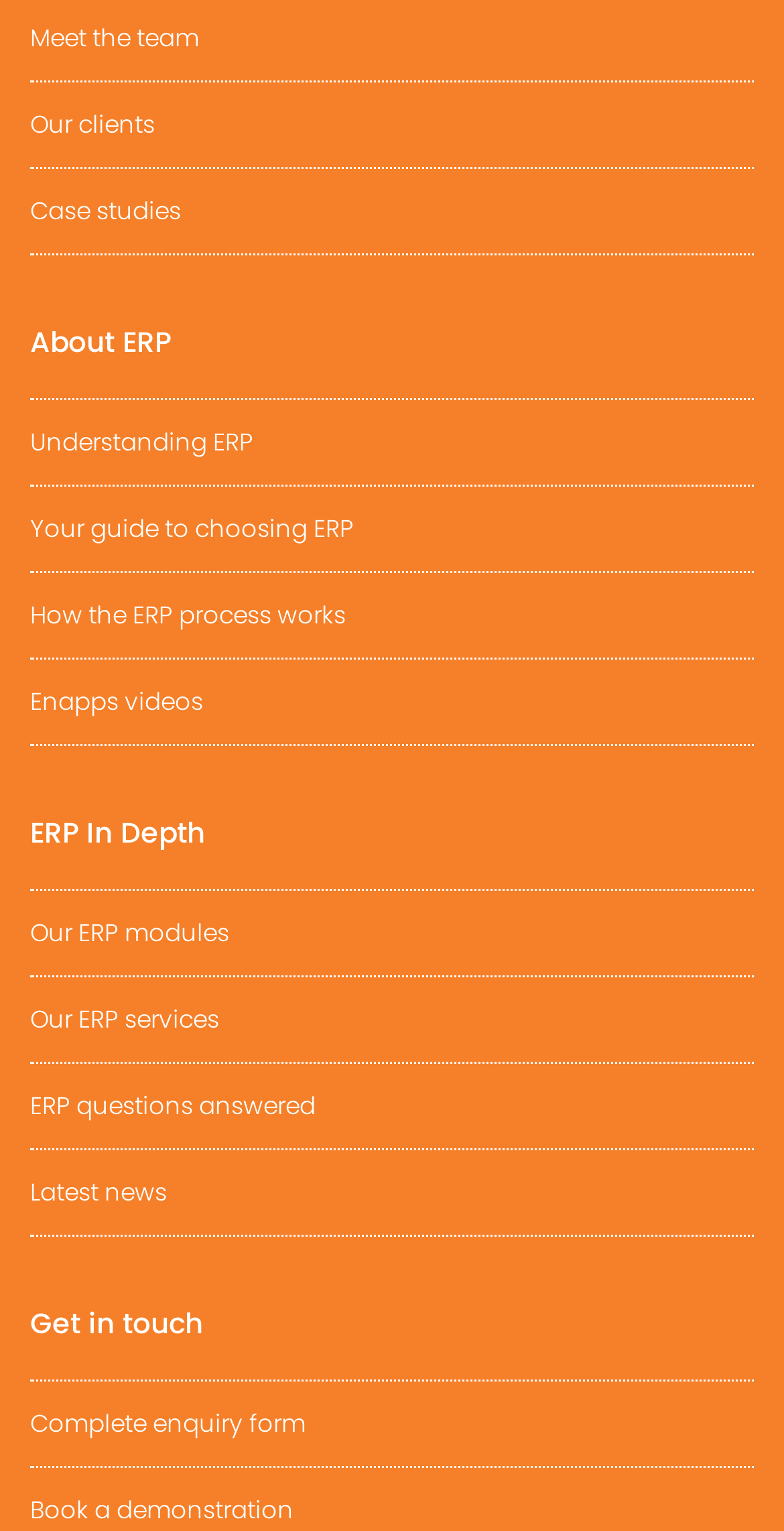Determine the bounding box coordinates of the element's region needed to click to follow the instruction: "Get ERP guide". Provide these coordinates as four float numbers between 0 and 1, formatted as [left, top, right, bottom].

[0.038, 0.333, 0.451, 0.356]